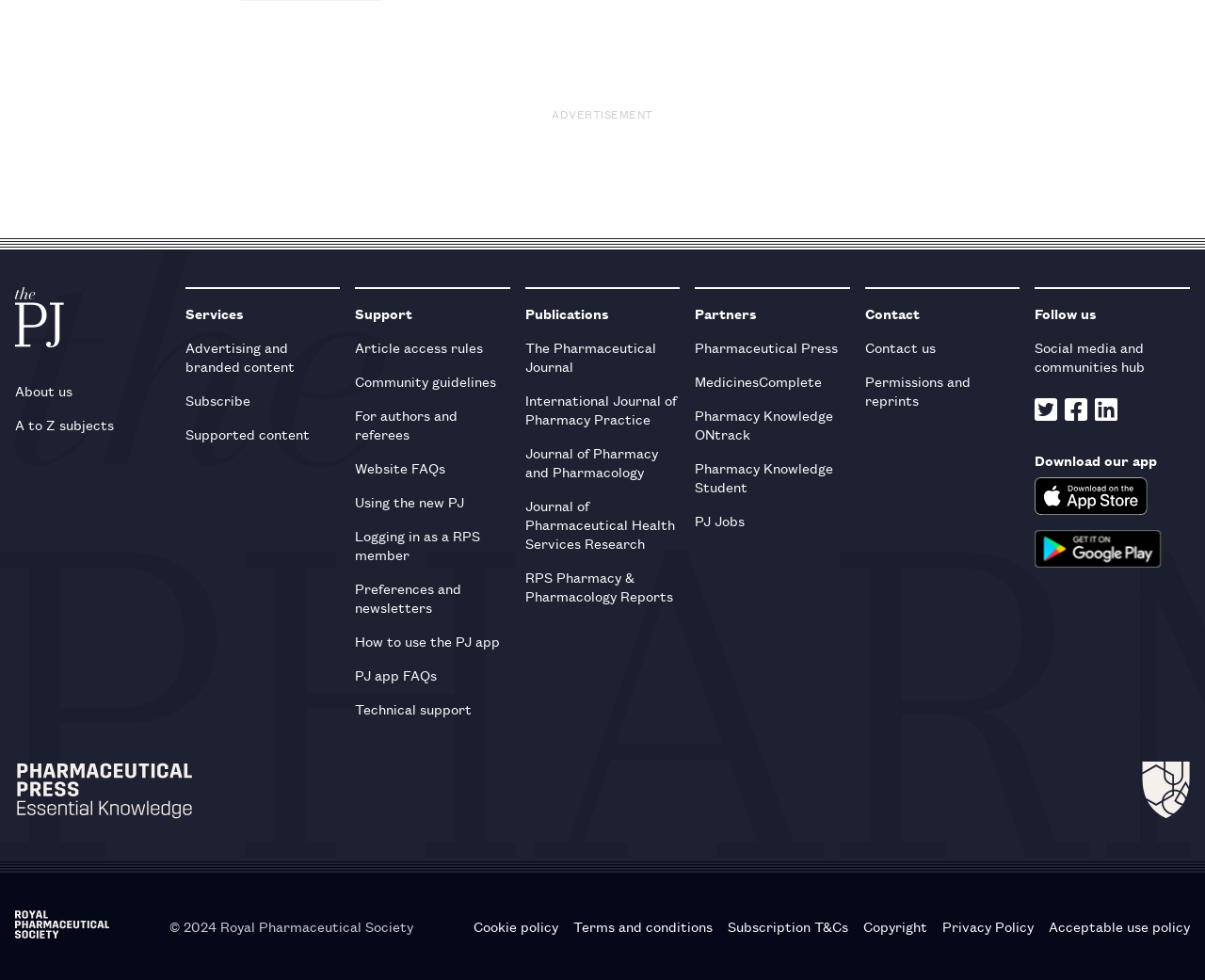Locate the bounding box coordinates of the region to be clicked to comply with the following instruction: "Click the PJ logo". The coordinates must be four float numbers between 0 and 1, in the form [left, top, right, bottom].

[0.012, 0.293, 0.053, 0.358]